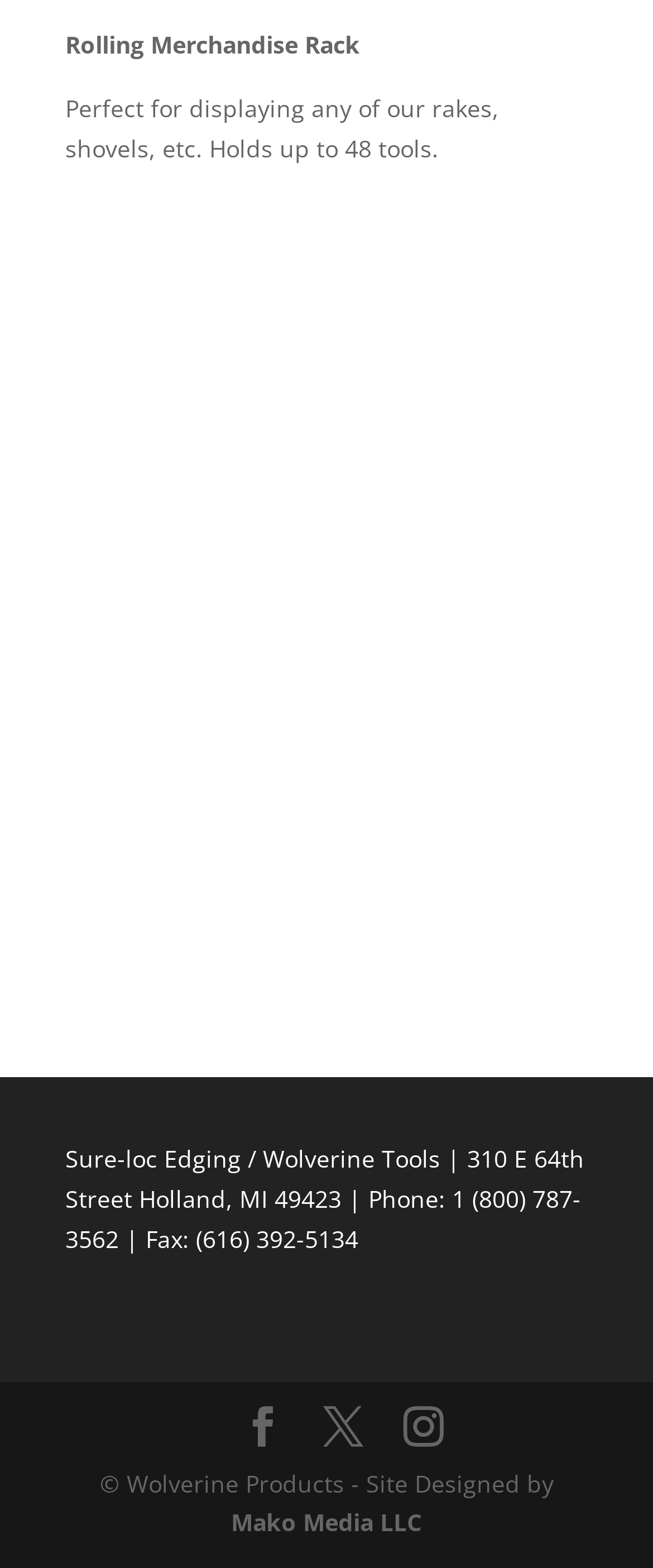How many social media links are present?
Using the picture, provide a one-word or short phrase answer.

3